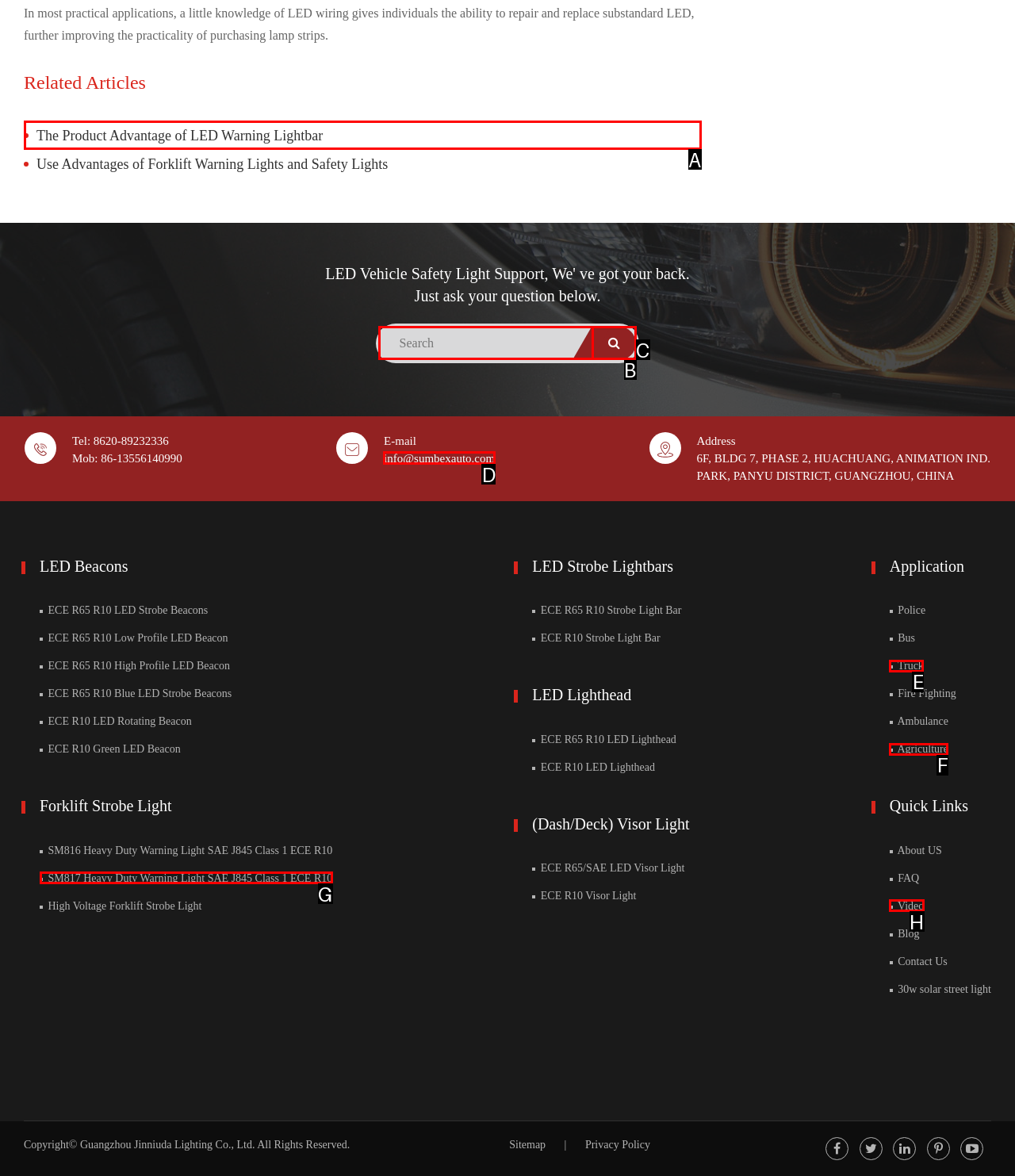Point out the UI element to be clicked for this instruction: Contact us via email. Provide the answer as the letter of the chosen element.

D